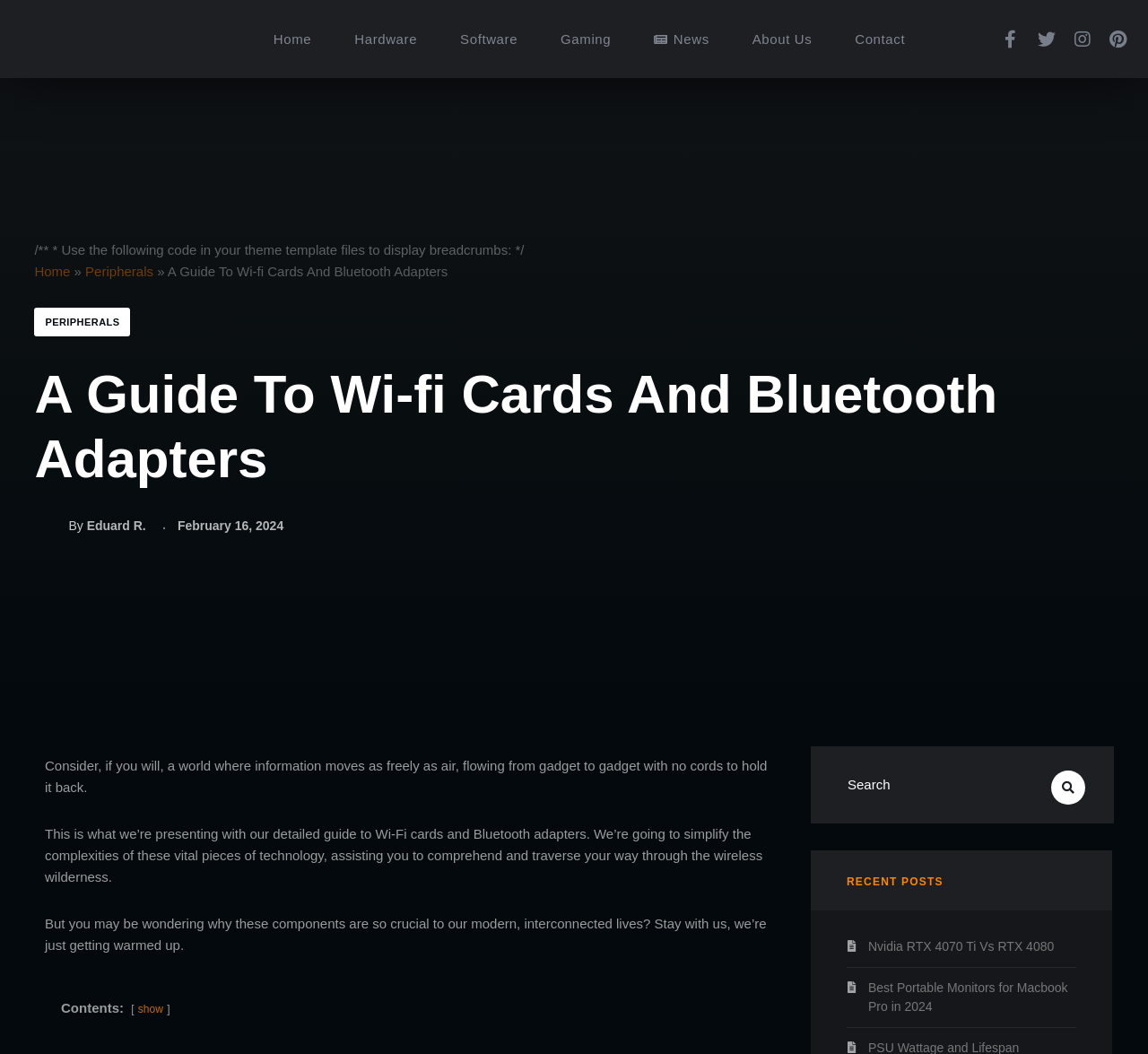Please specify the coordinates of the bounding box for the element that should be clicked to carry out this instruction: "view contents". The coordinates must be four float numbers between 0 and 1, formatted as [left, top, right, bottom].

[0.12, 0.952, 0.142, 0.964]